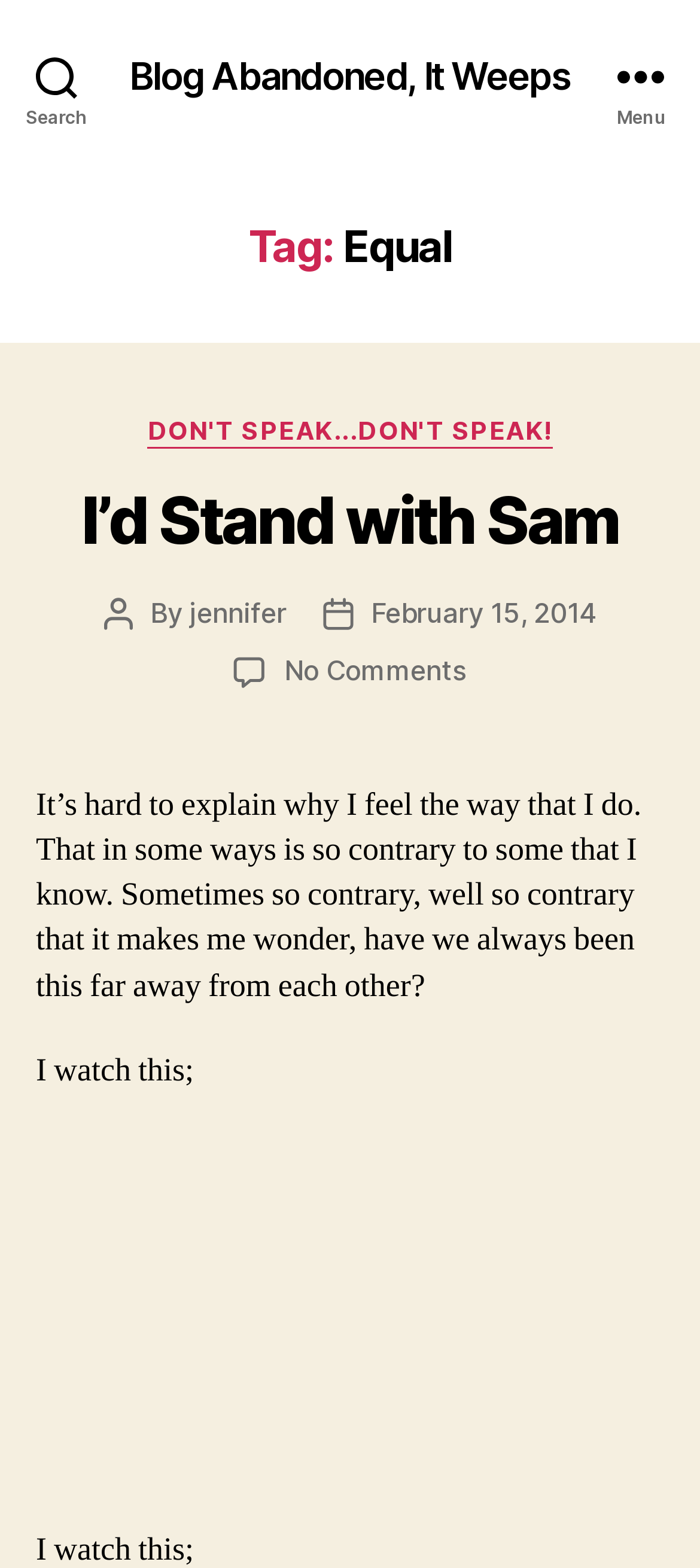Please identify the coordinates of the bounding box that should be clicked to fulfill this instruction: "view news from May 2024".

None